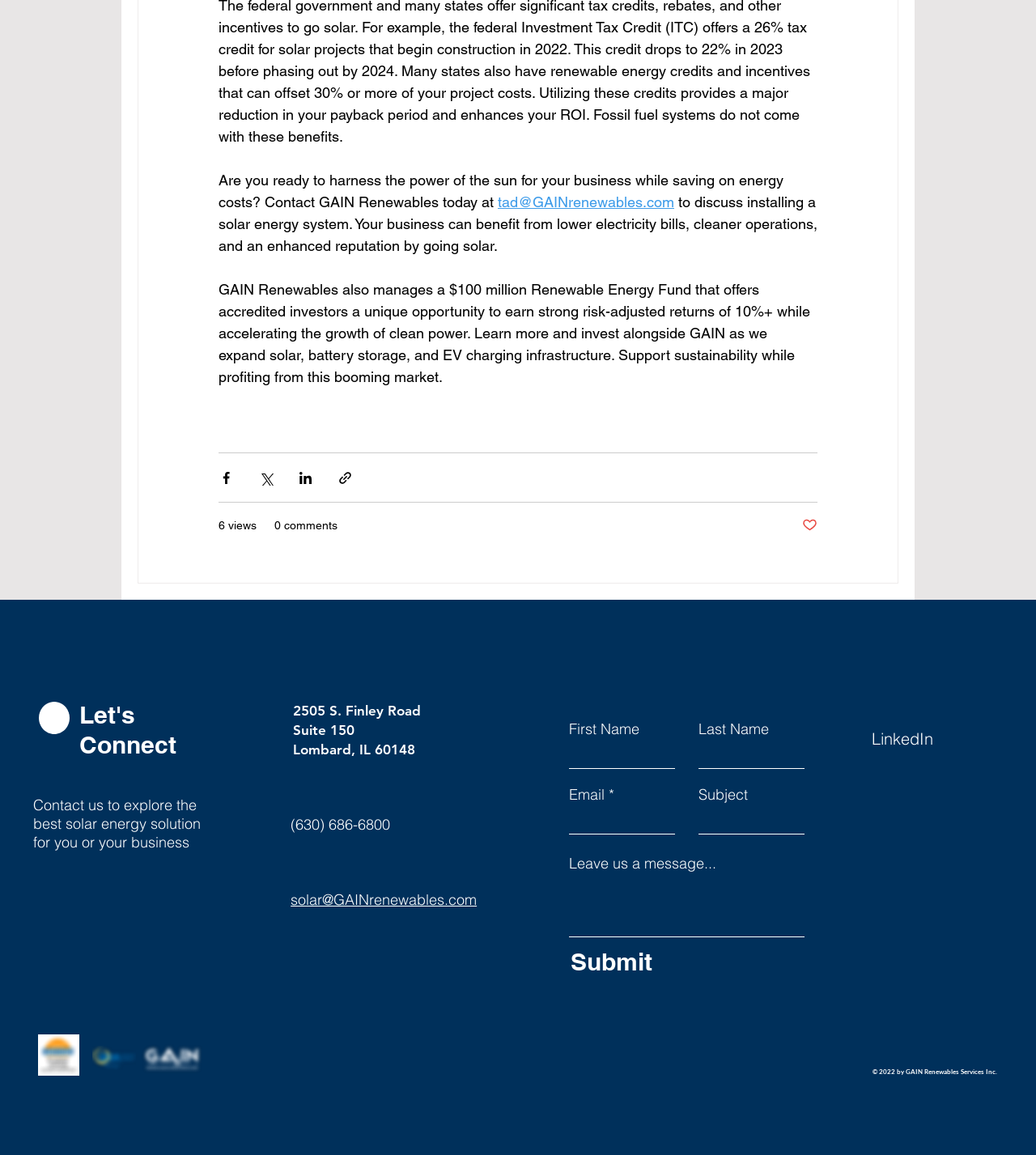What is the purpose of the form on the webpage?
Refer to the image and give a detailed response to the question.

The form on the webpage is used to contact GAIN Renewables, as it asks for the user's first name, last name, email, subject, and message, and has a submit button.